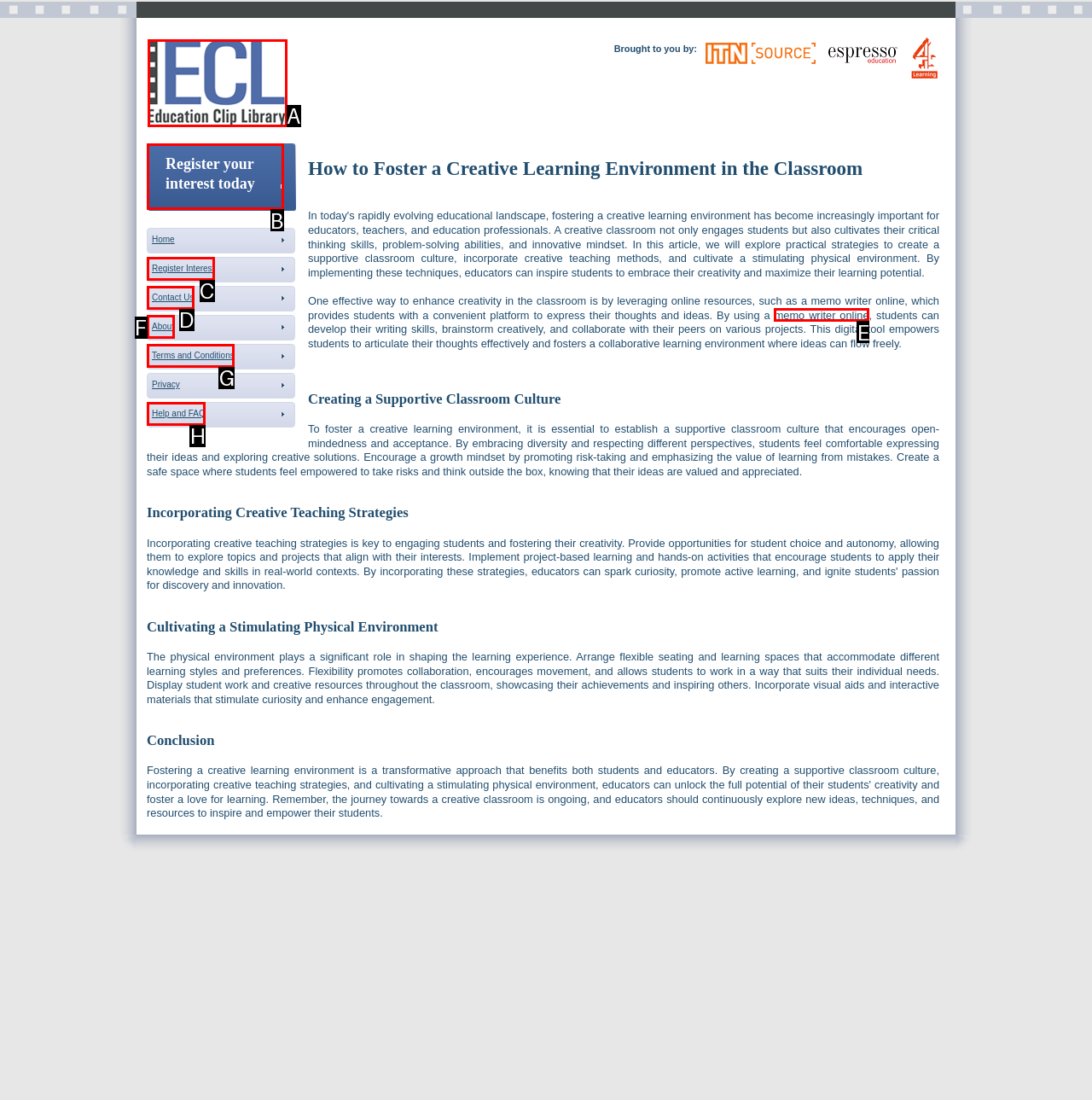From the given choices, identify the element that matches: Terms and Conditions
Answer with the letter of the selected option.

G